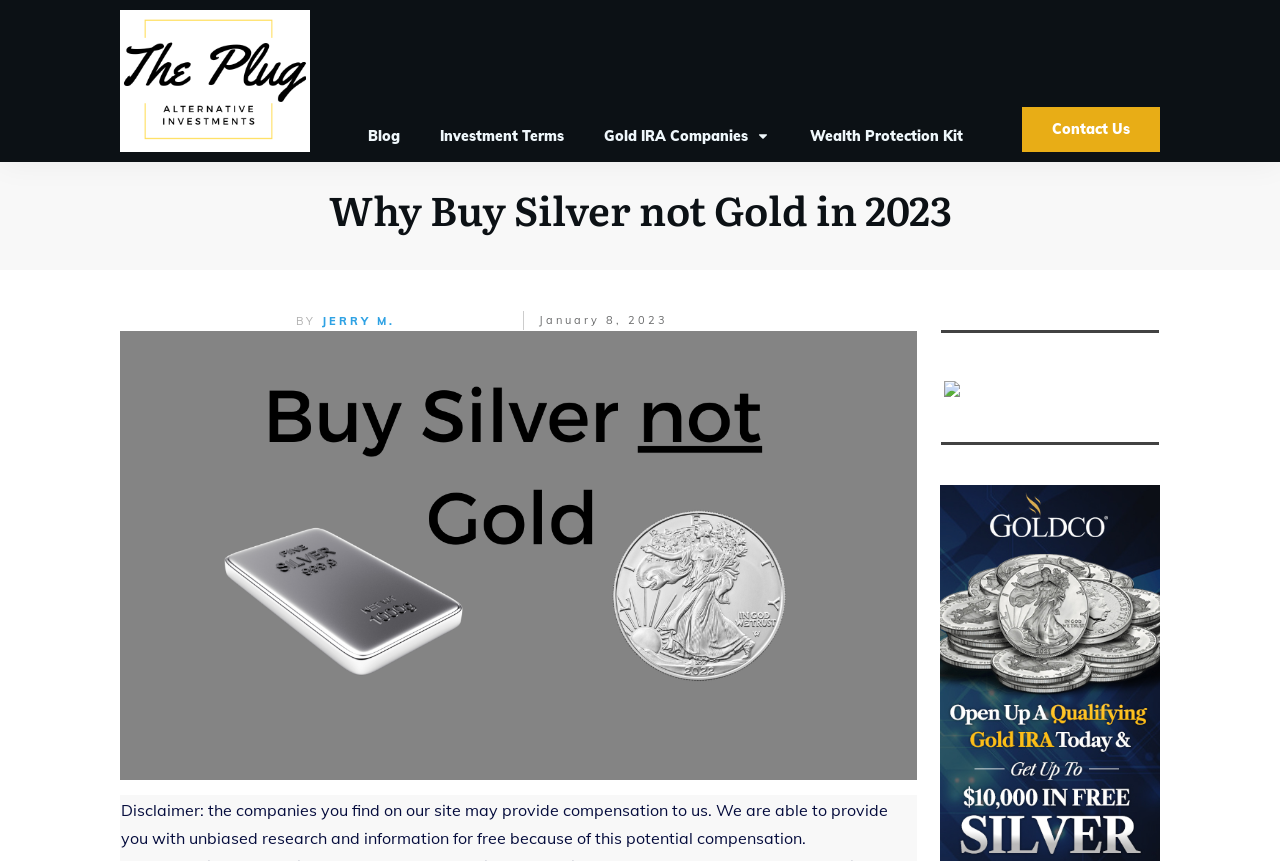Provide a one-word or short-phrase response to the question:
What is the main topic of this webpage?

Silver vs Gold